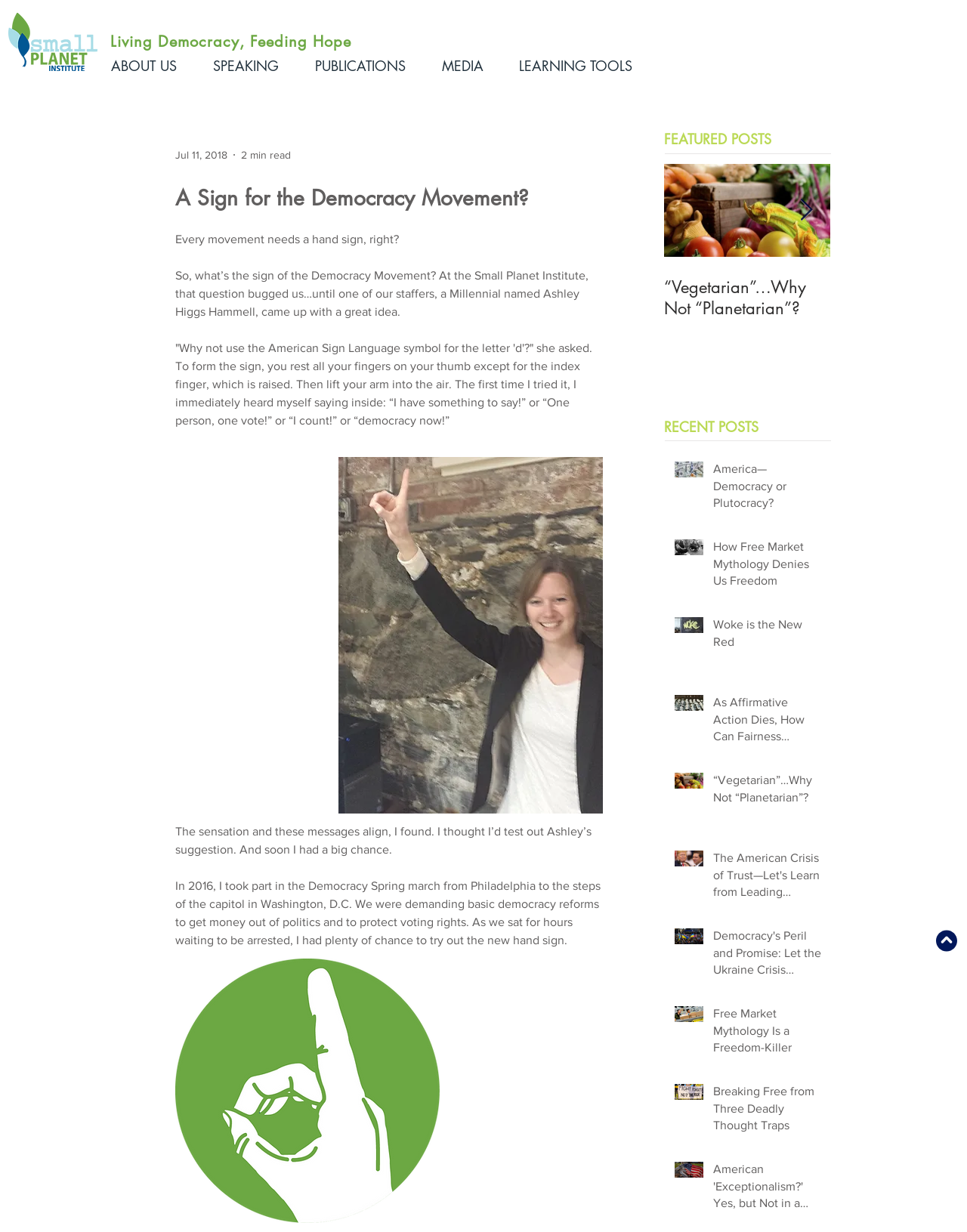Please find the bounding box coordinates of the section that needs to be clicked to achieve this instruction: "Click the '“Vegetarian”…Why Not “Planetarian”?' link".

[0.687, 0.225, 0.859, 0.259]